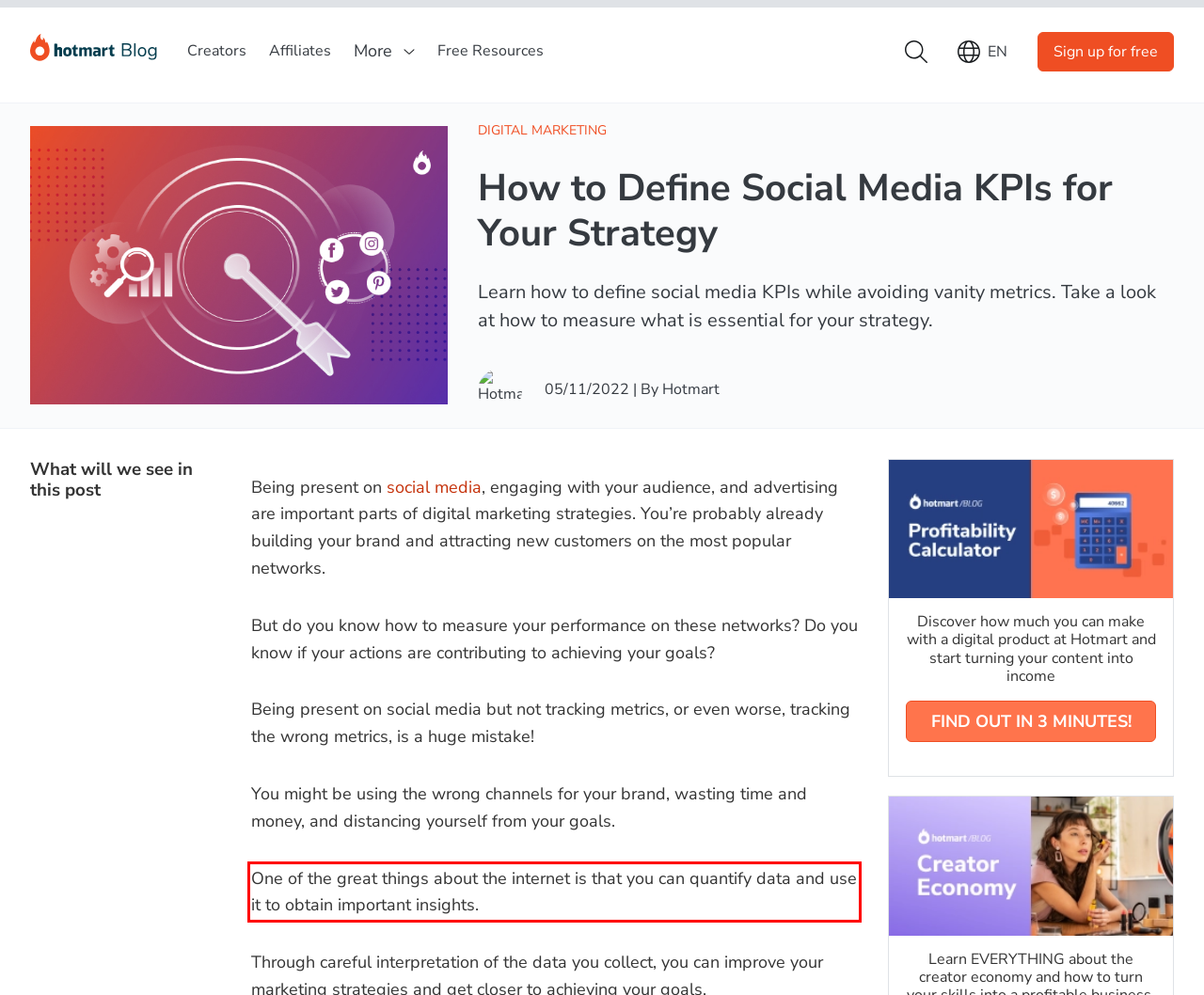You have a screenshot of a webpage with a red bounding box. Identify and extract the text content located inside the red bounding box.

One of the great things about the internet is that you can quantify data and use it to obtain important insights.